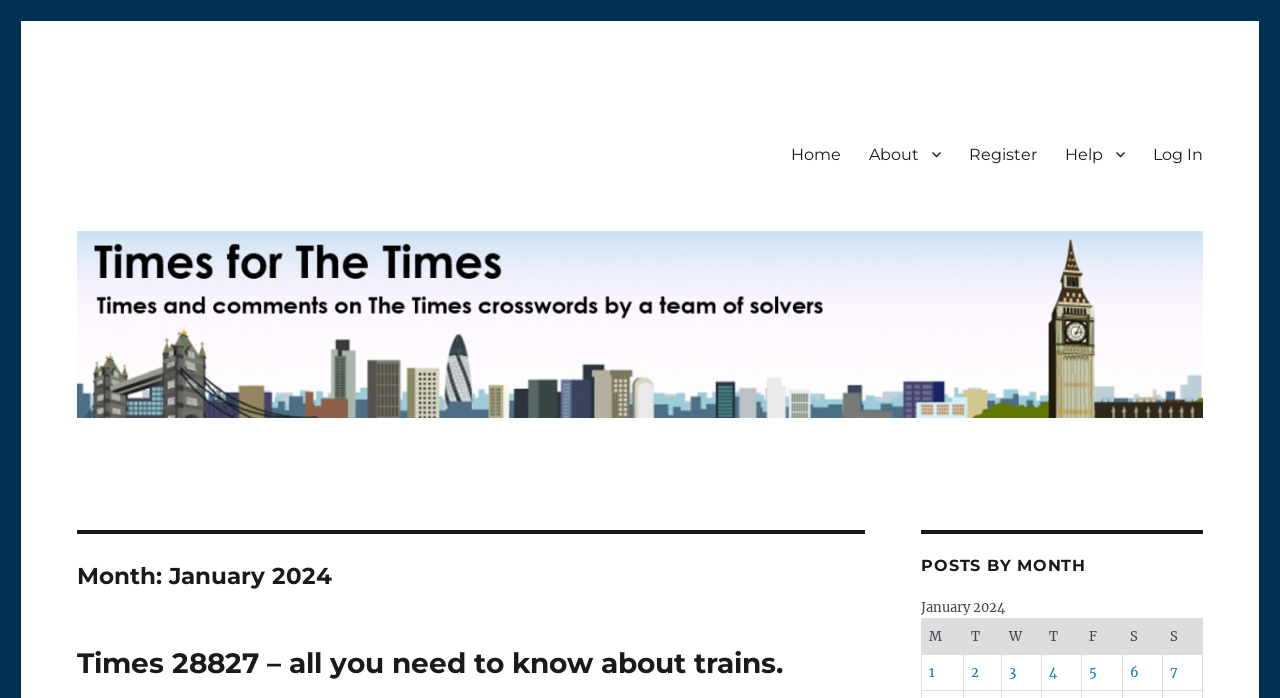Answer the question in a single word or phrase:
What is the primary menu item after 'Home'?

About